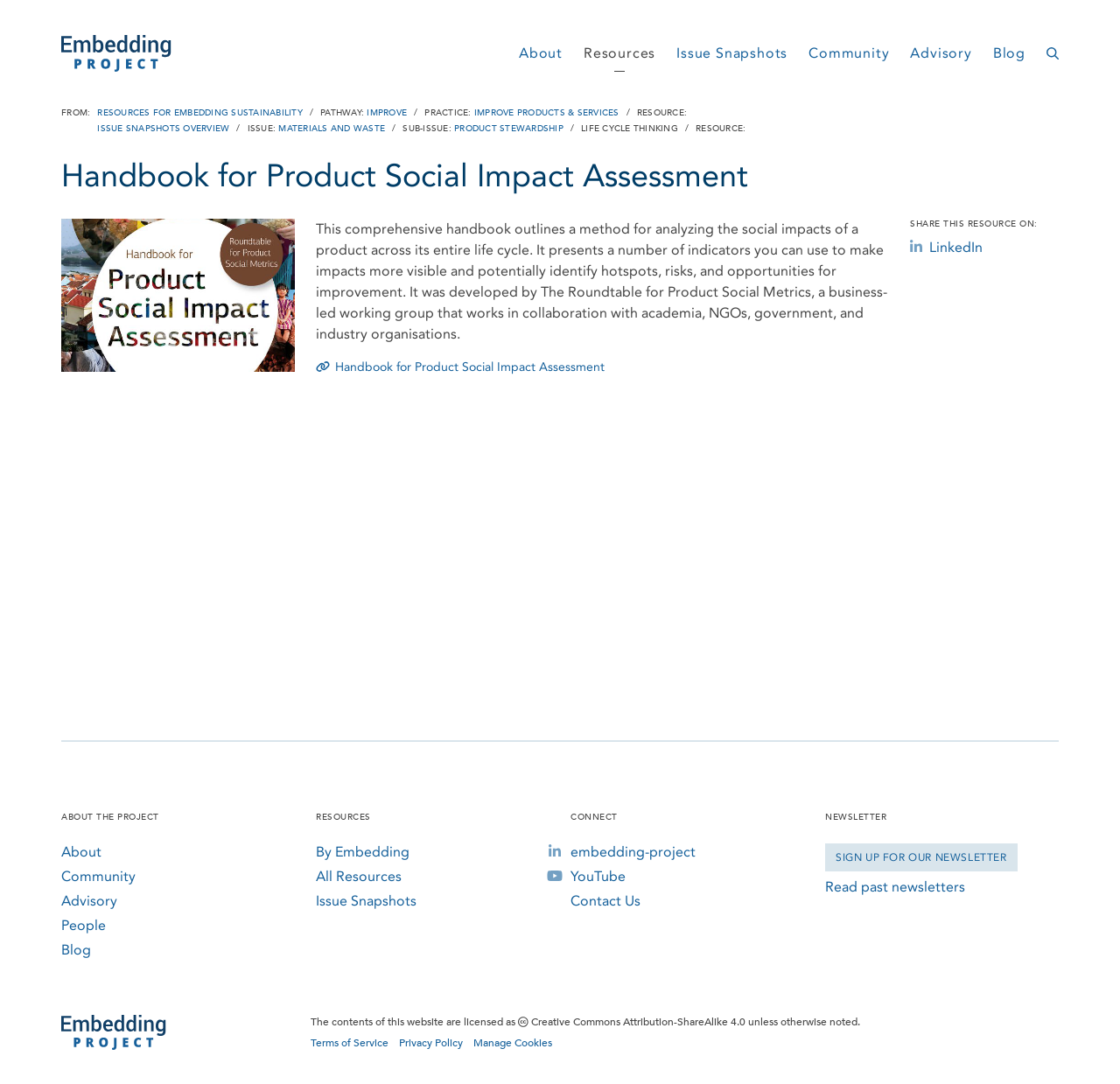What is the name of the handbook on this webpage?
Please provide a single word or phrase as your answer based on the image.

Handbook for Product Social Impact Assessment